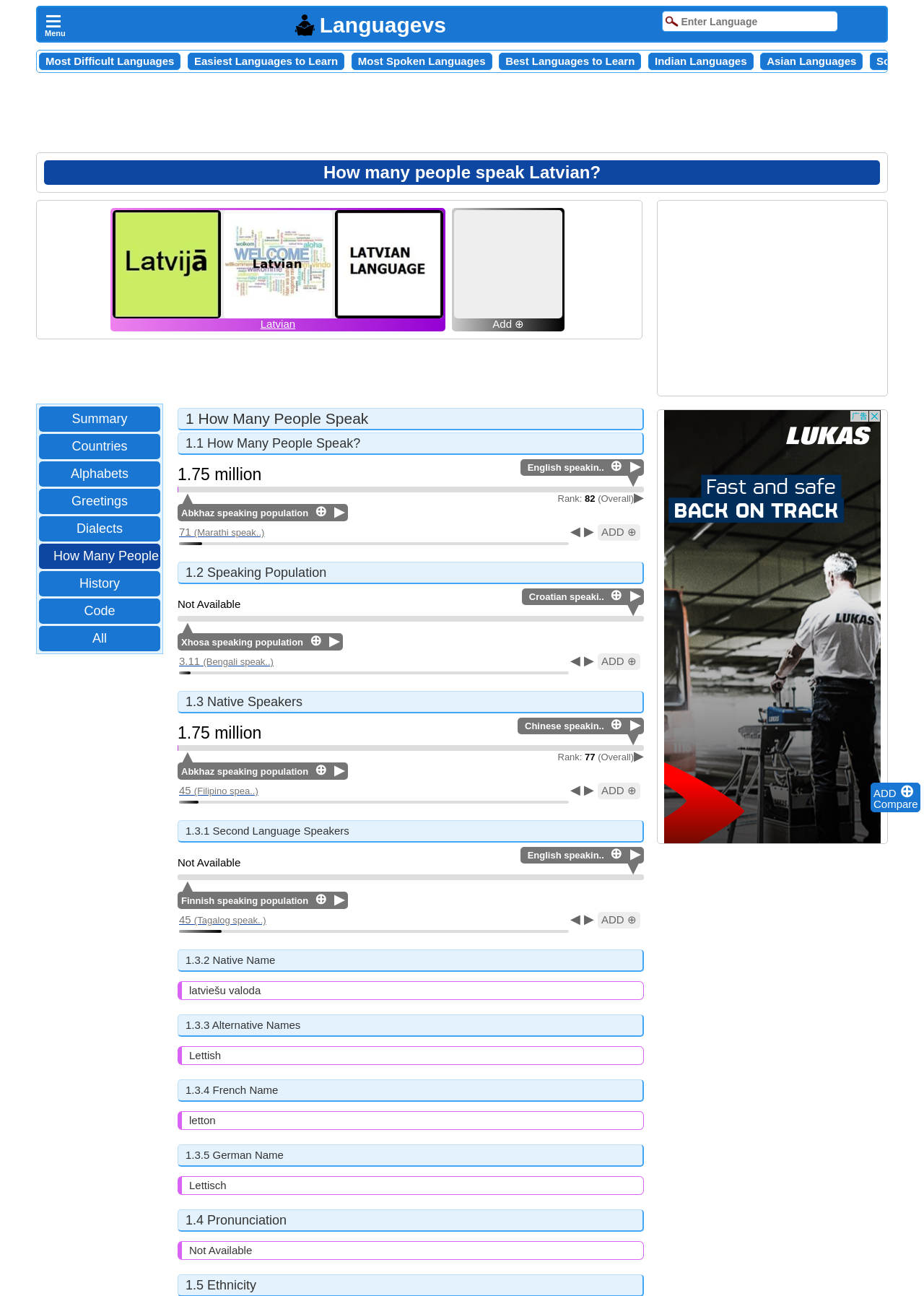Identify the bounding box coordinates of the part that should be clicked to carry out this instruction: "Learn about Latvian language".

[0.122, 0.162, 0.239, 0.246]